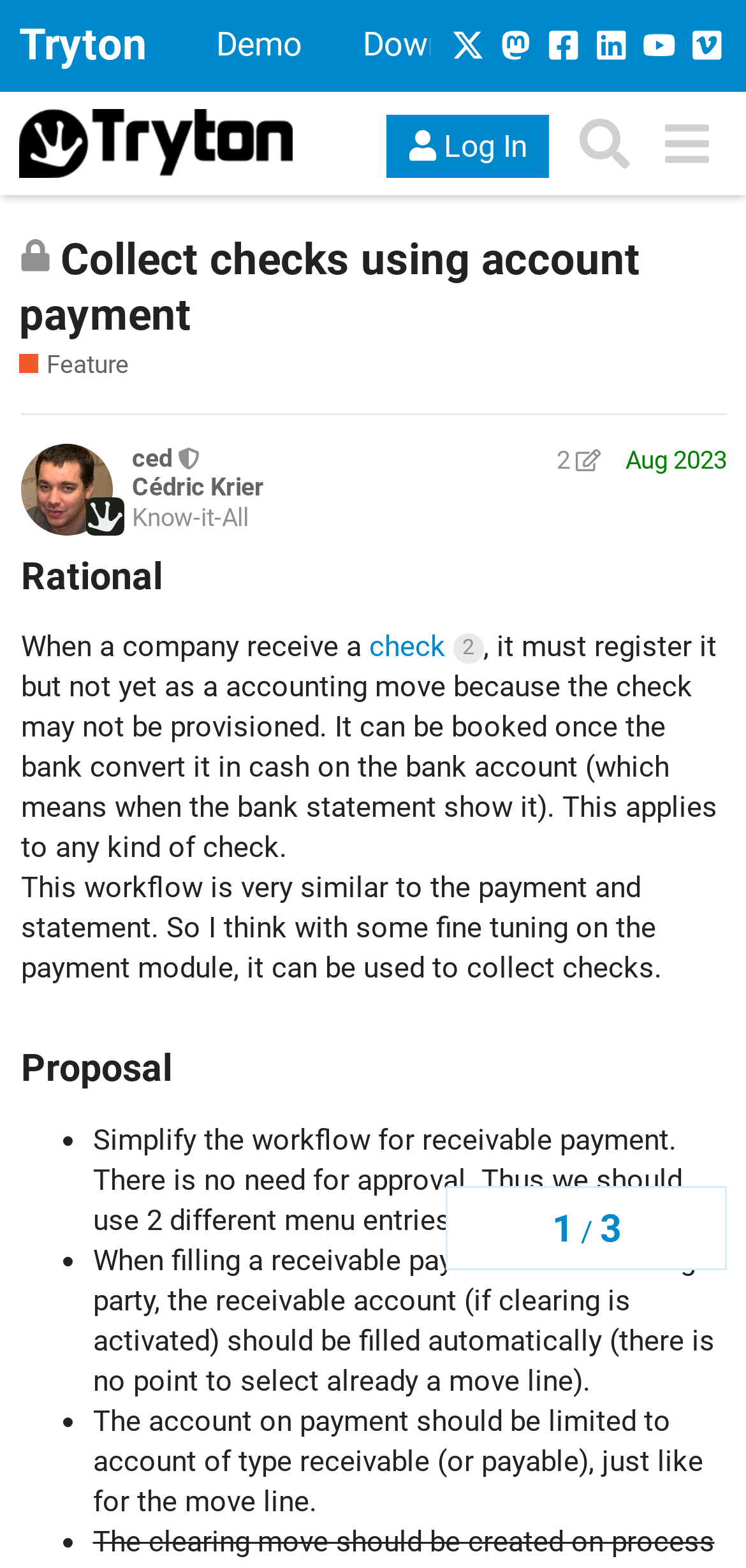Please specify the coordinates of the bounding box for the element that should be clicked to carry out this instruction: "Click on the 'Tryton' link". The coordinates must be four float numbers between 0 and 1, formatted as [left, top, right, bottom].

[0.026, 0.01, 0.197, 0.048]